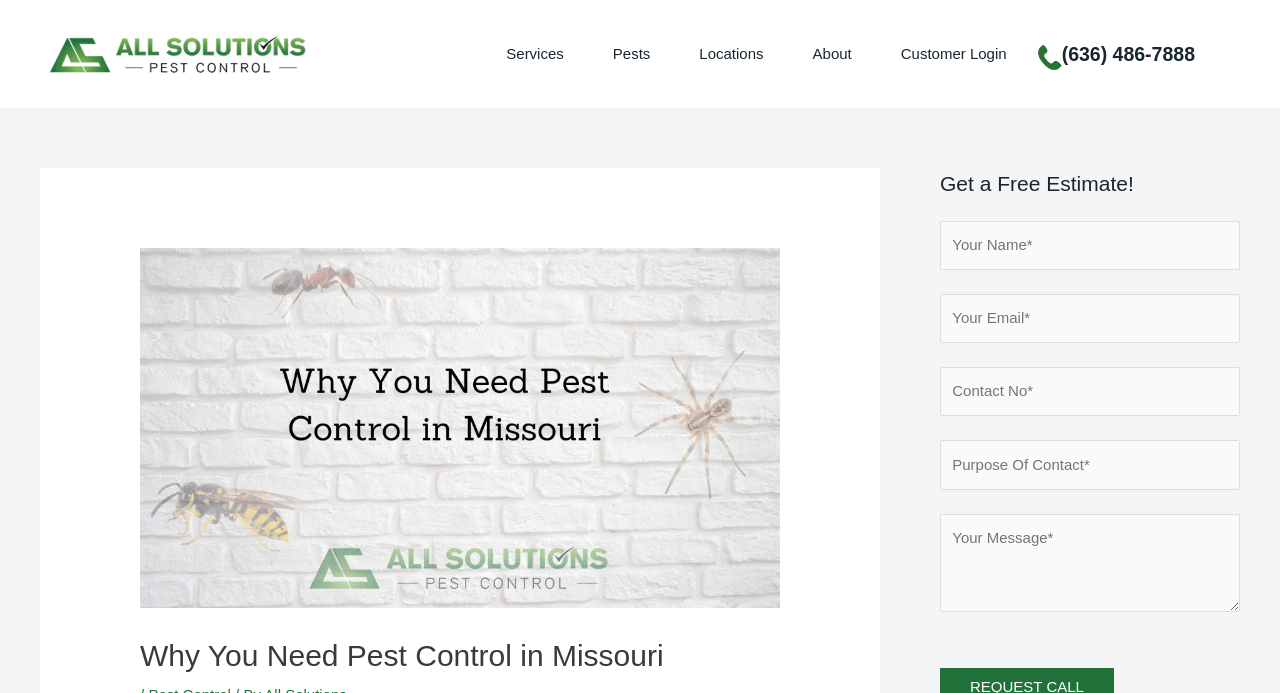Identify the text that serves as the heading for the webpage and generate it.

Why You Need Pest Control in Missouri